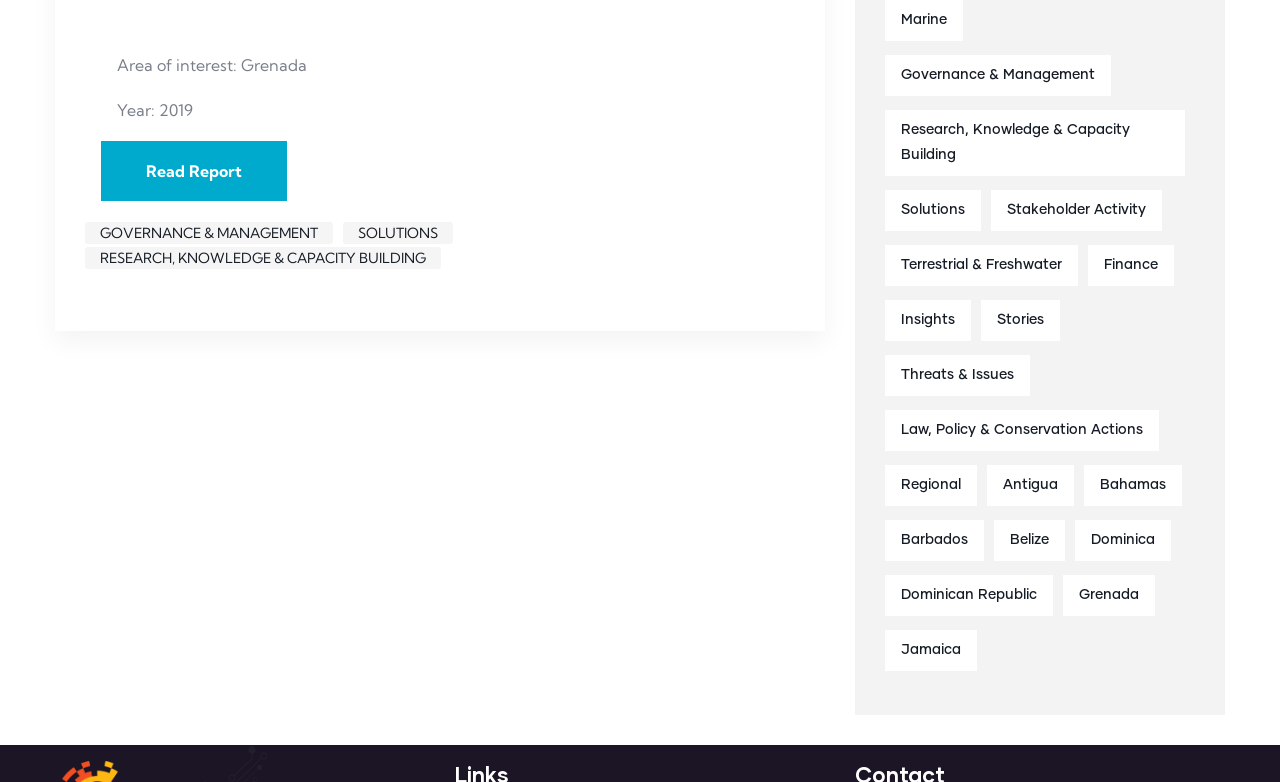What year is the report about?
Give a single word or phrase answer based on the content of the image.

2019